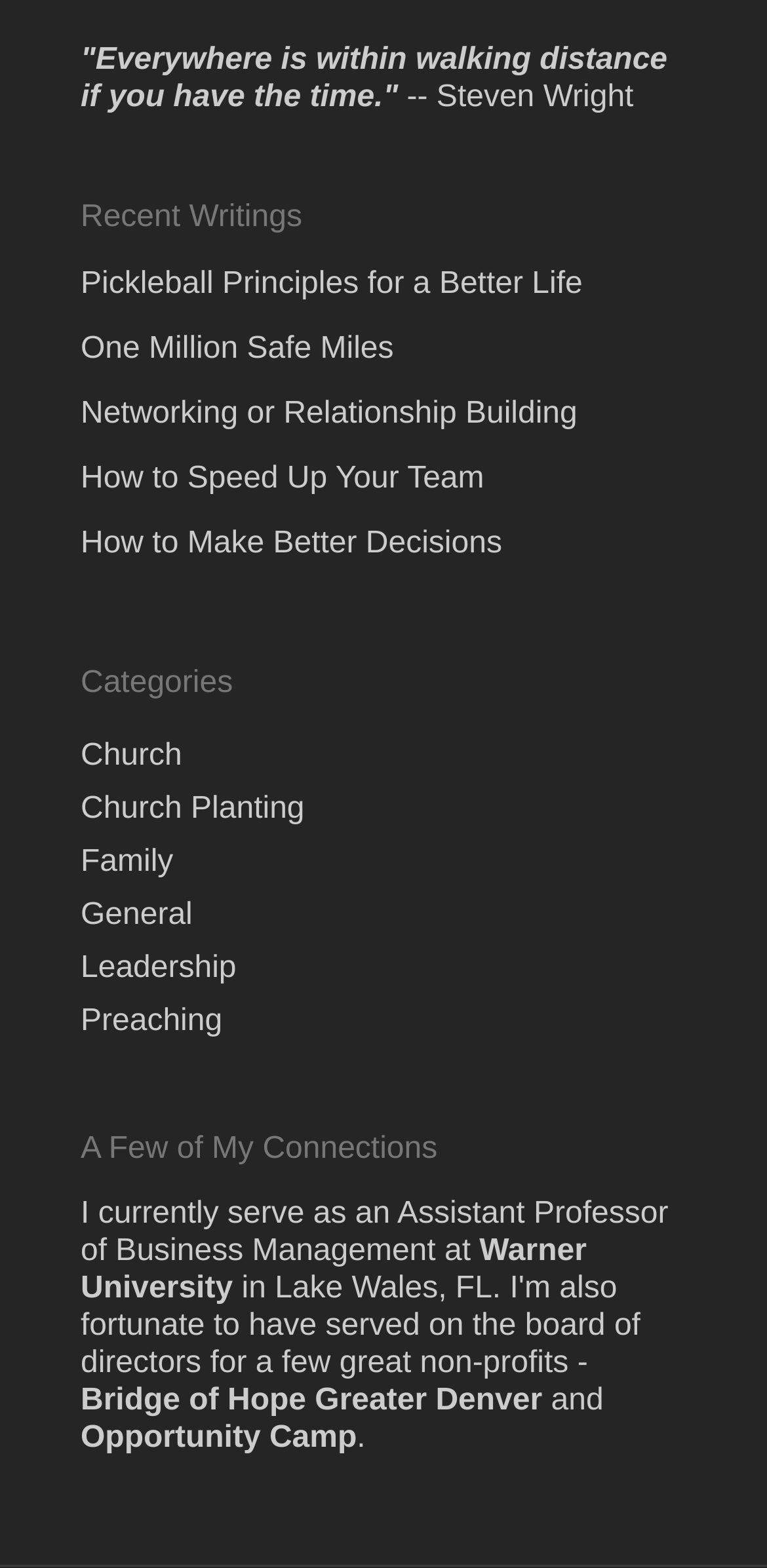Give the bounding box coordinates for the element described as: "Opportunity Camp".

[0.105, 0.907, 0.465, 0.928]